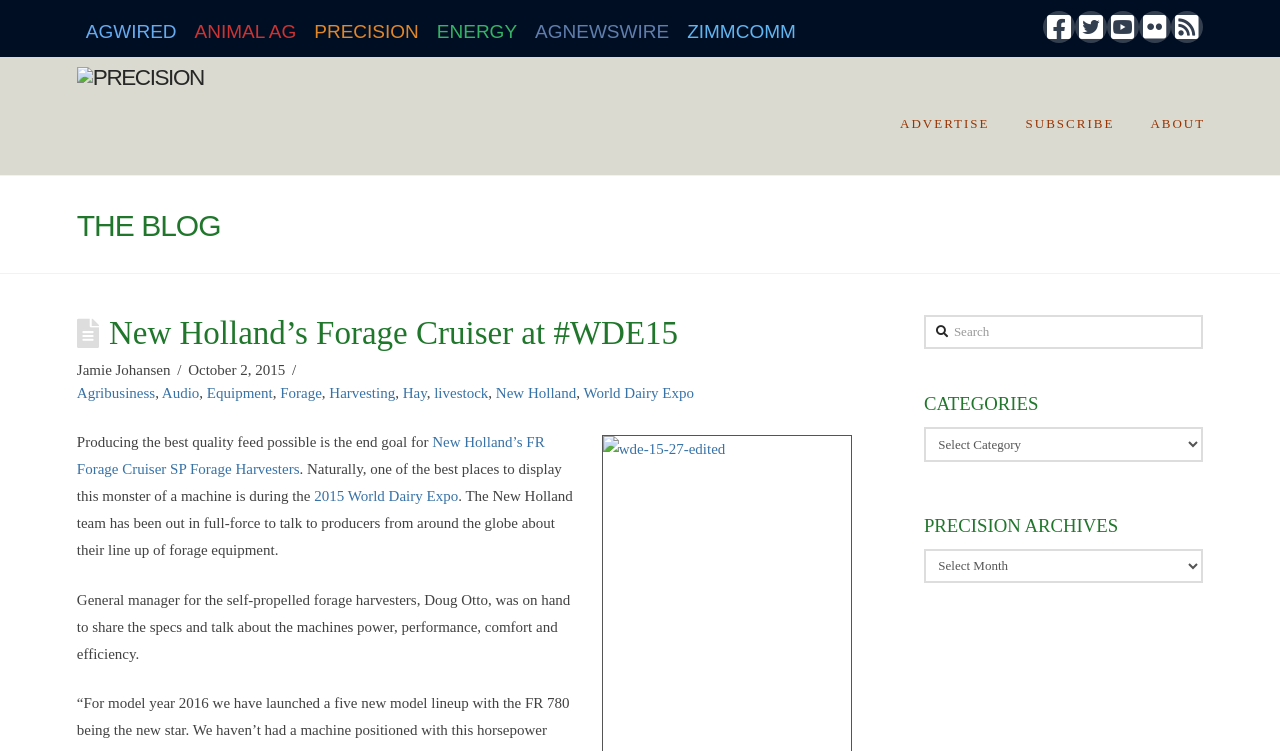What is the category of the blog post?
Look at the image and respond with a single word or a short phrase.

Forage